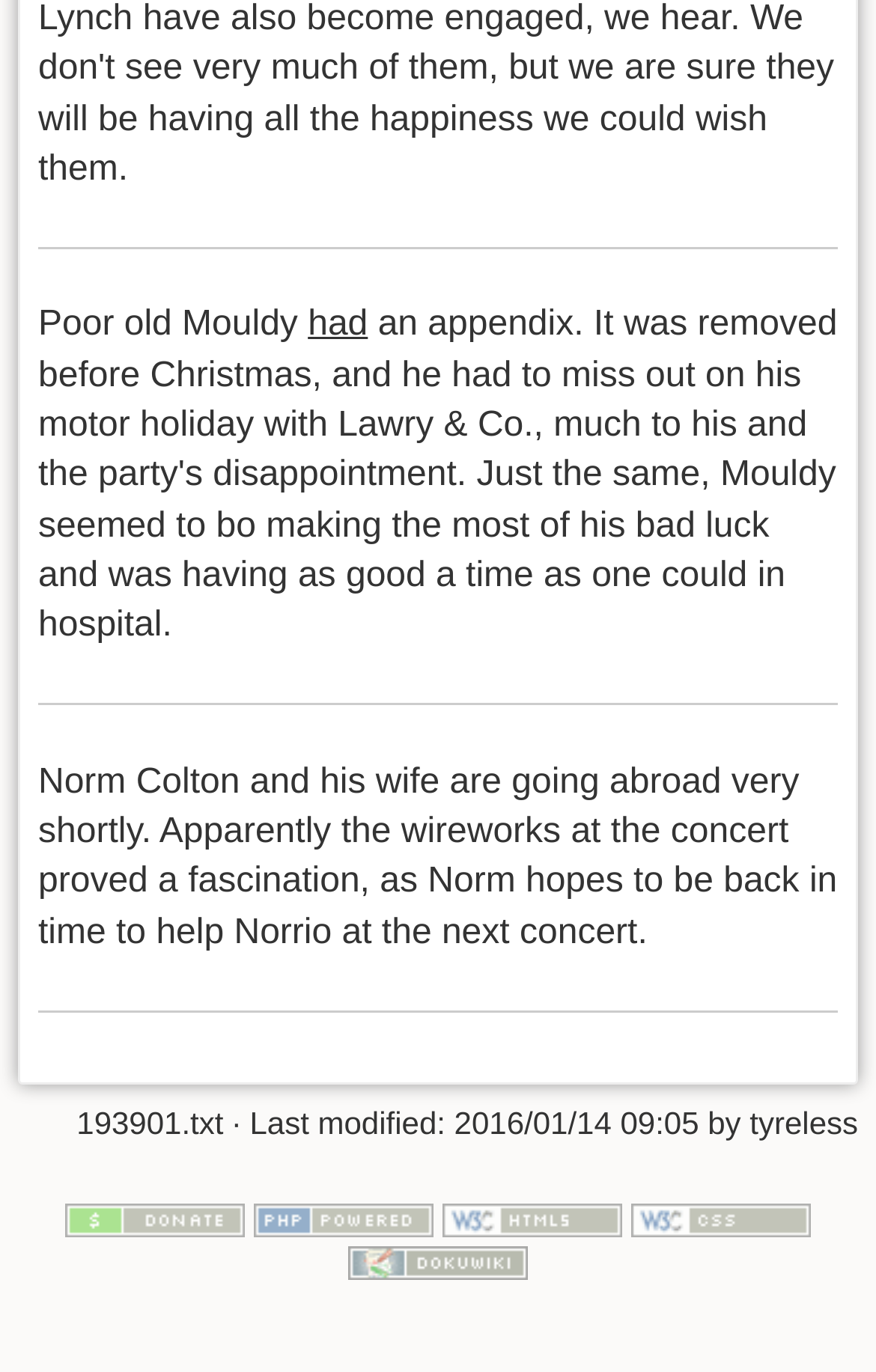Answer the question below using just one word or a short phrase: 
How many horizontal separators are there on the webpage?

3